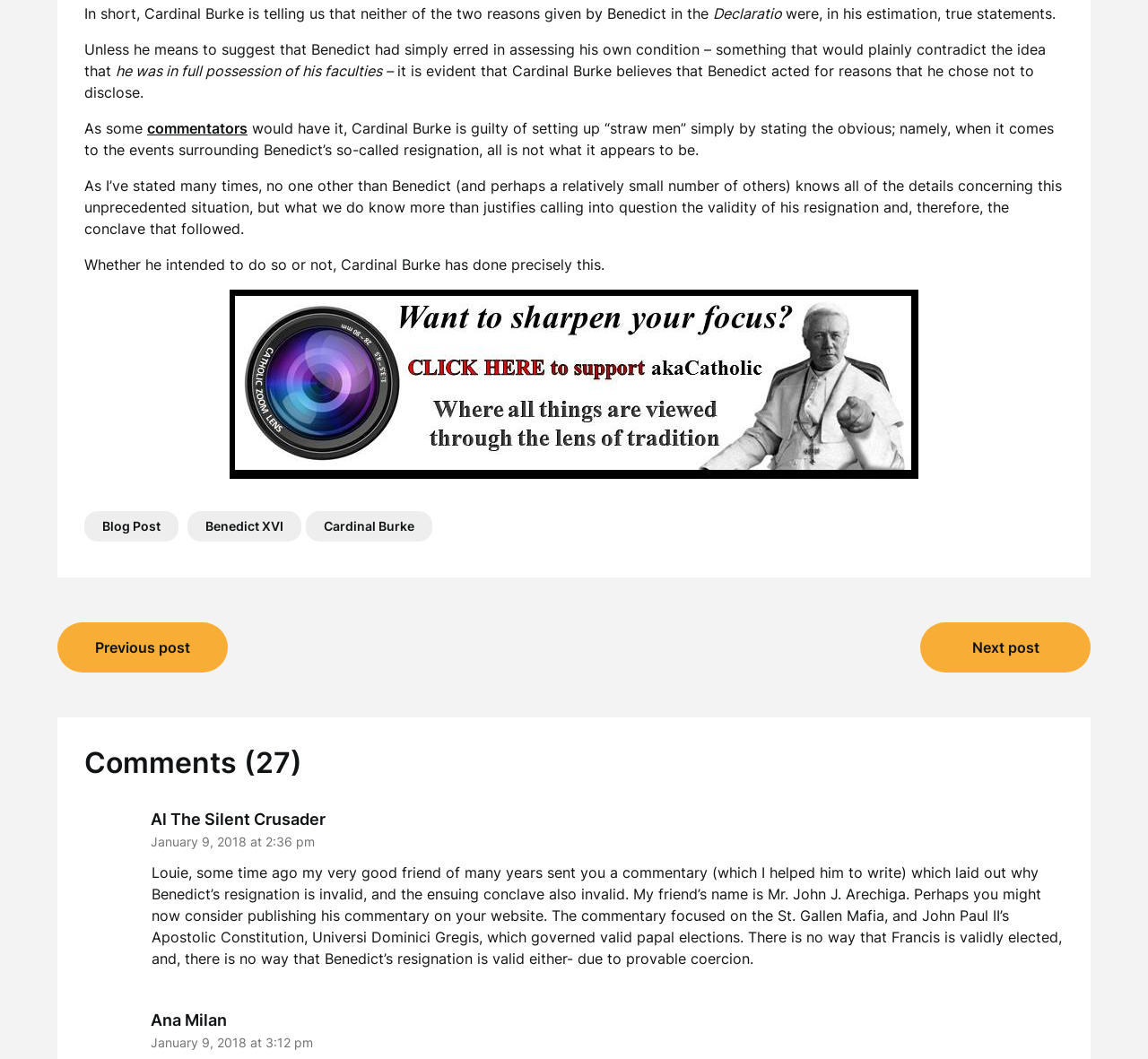Please specify the bounding box coordinates for the clickable region that will help you carry out the instruction: "Click the 'commentators' link".

[0.128, 0.113, 0.216, 0.13]